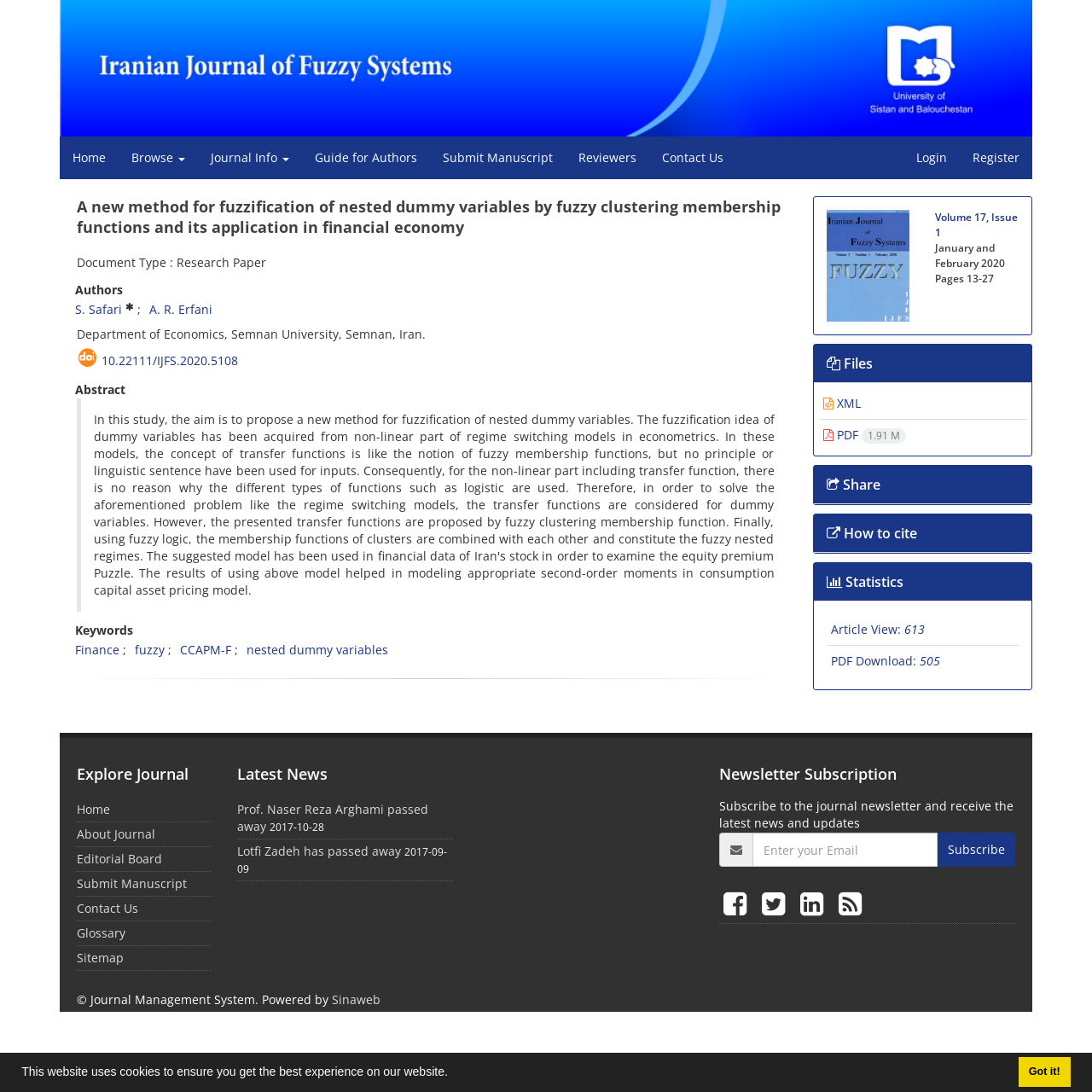Can you find and provide the main heading text of this webpage?

A new method for fuzzification of nested dummy variables by fuzzy clustering membership functions and its application in financial economy